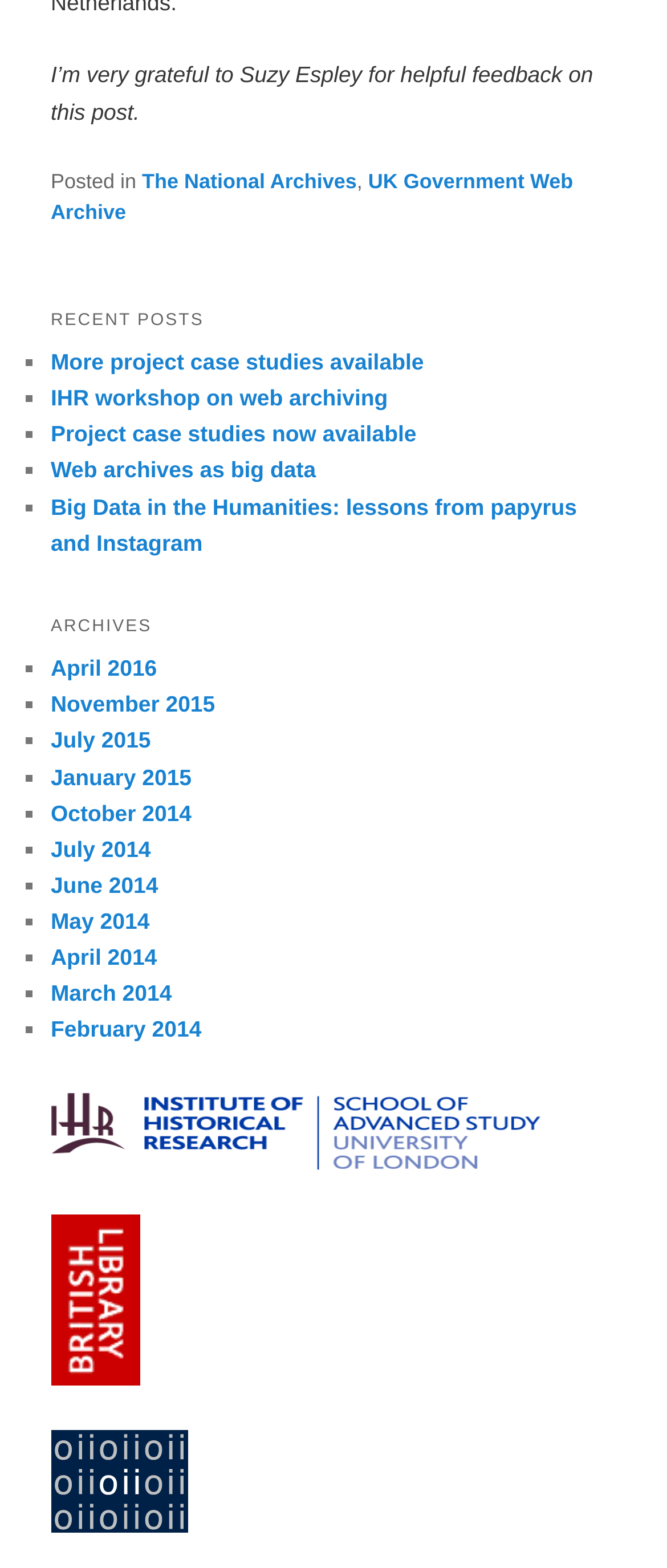Provide a single word or phrase to answer the given question: 
How many images are present on the webpage?

3